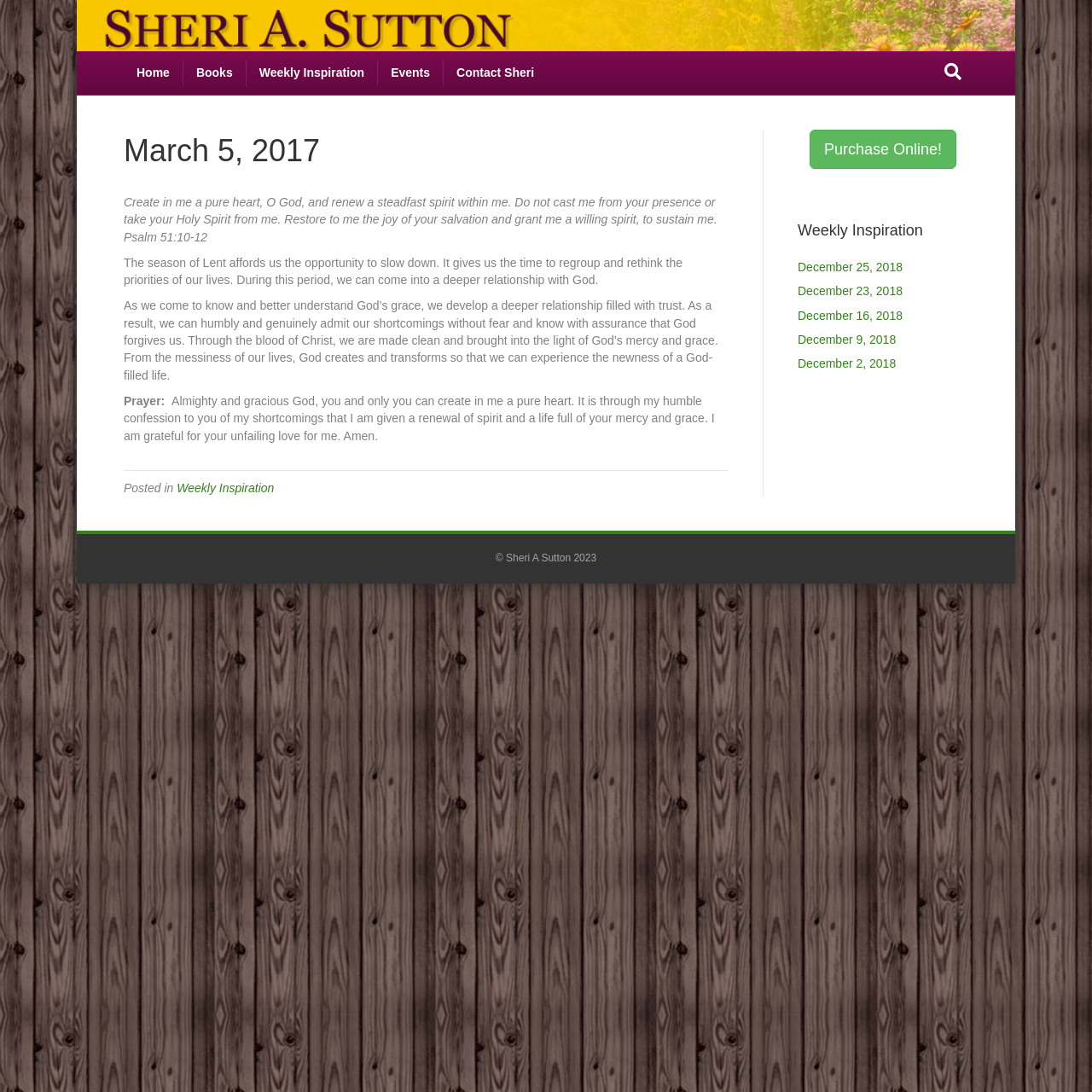What is the author of the article?
Refer to the image and give a detailed answer to the query.

The author of the article can be determined by looking at the header section of the webpage, where the name 'Sheri A. Sutton' is mentioned. This suggests that Sheri A. Sutton is the author of the article.